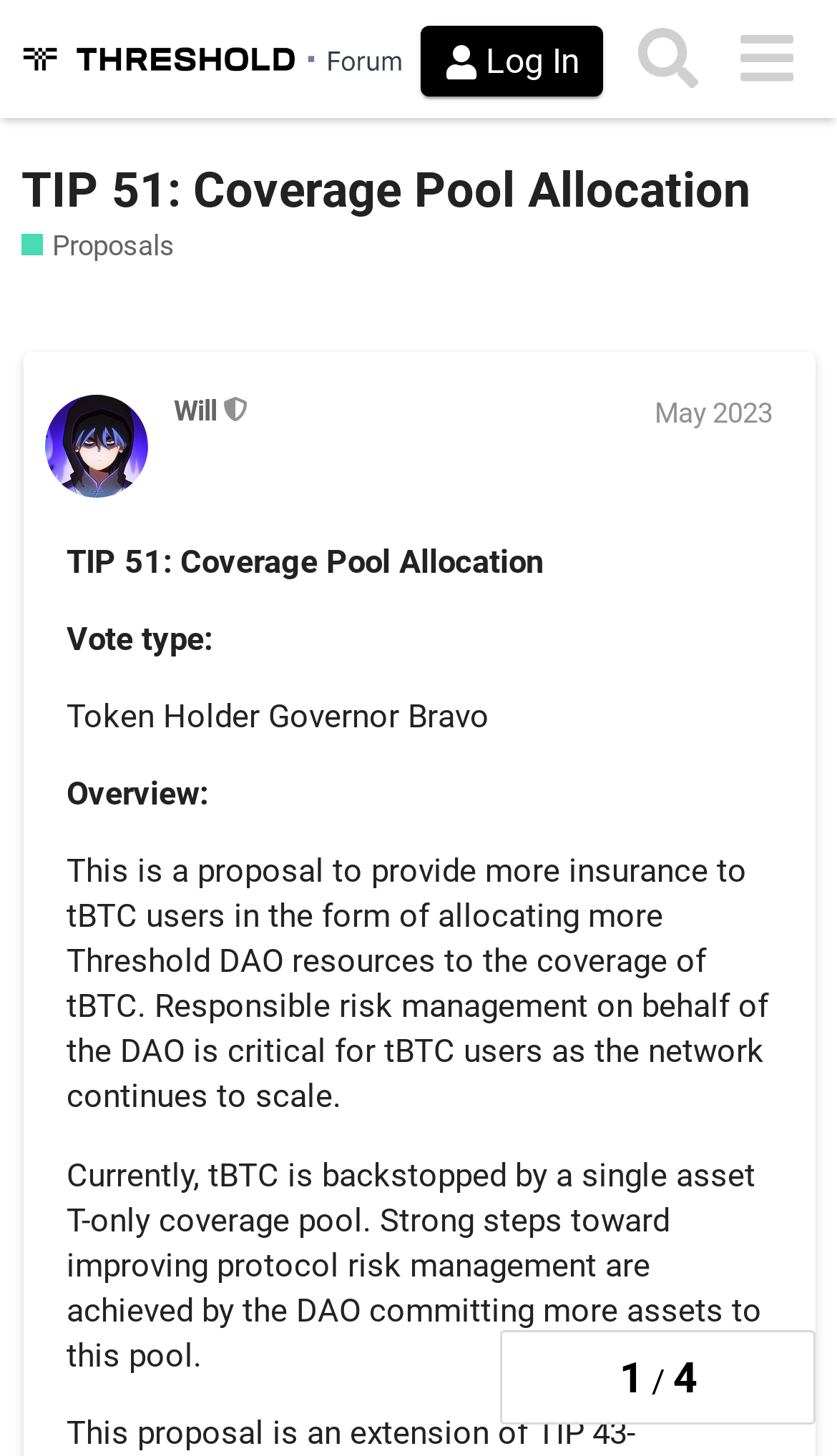Using the format (top-left x, top-left y, bottom-right x, bottom-right y), provide the bounding box coordinates for the described UI element. All values should be floating point numbers between 0 and 1: Quality assurance for work

None